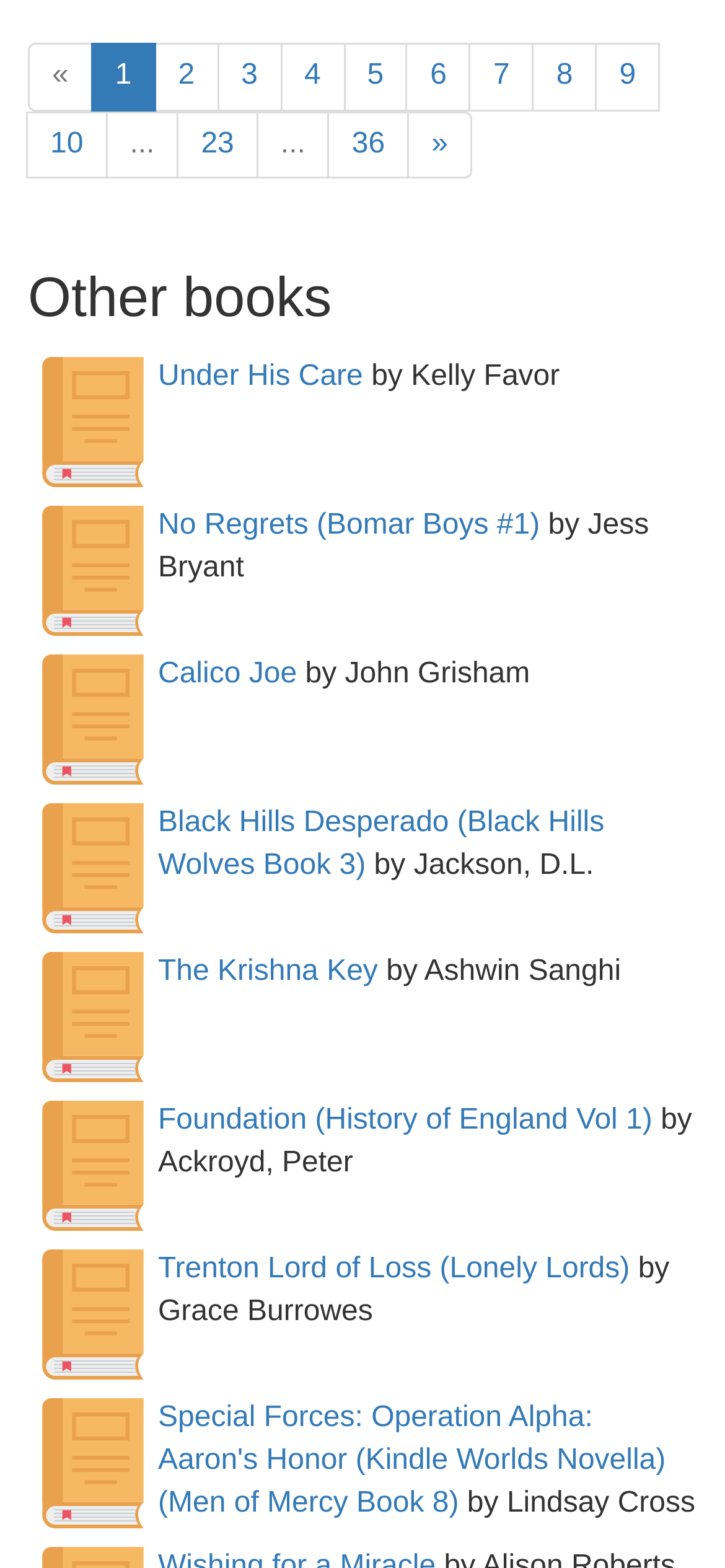Using the description "No Regrets (Bomar Boys #1)", locate and provide the bounding box of the UI element.

[0.218, 0.325, 0.745, 0.345]